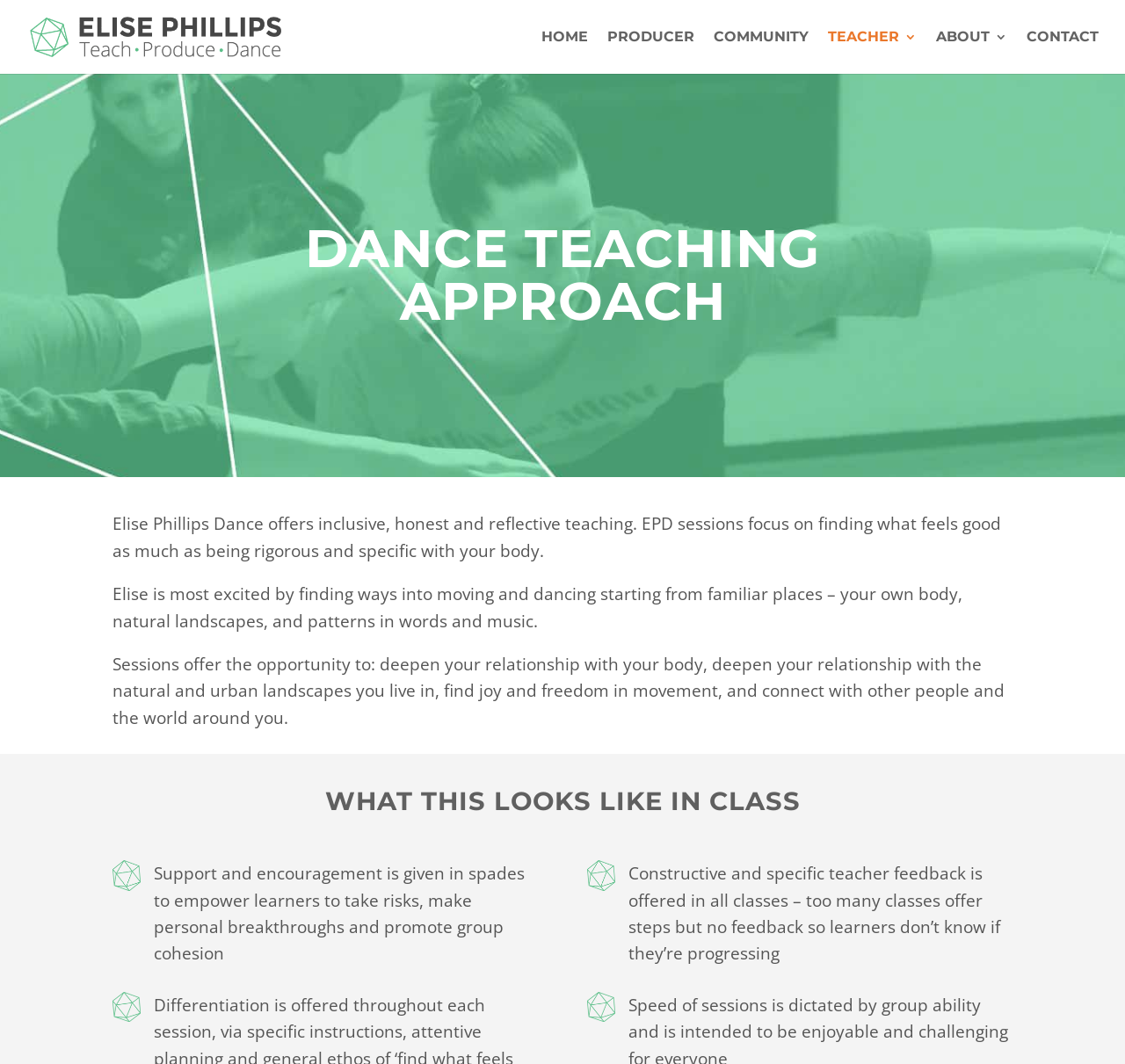Bounding box coordinates are specified in the format (top-left x, top-left y, bottom-right x, bottom-right y). All values are floating point numbers bounded between 0 and 1. Please provide the bounding box coordinate of the region this sentence describes: alt="Elise Phillips"

[0.027, 0.024, 0.218, 0.043]